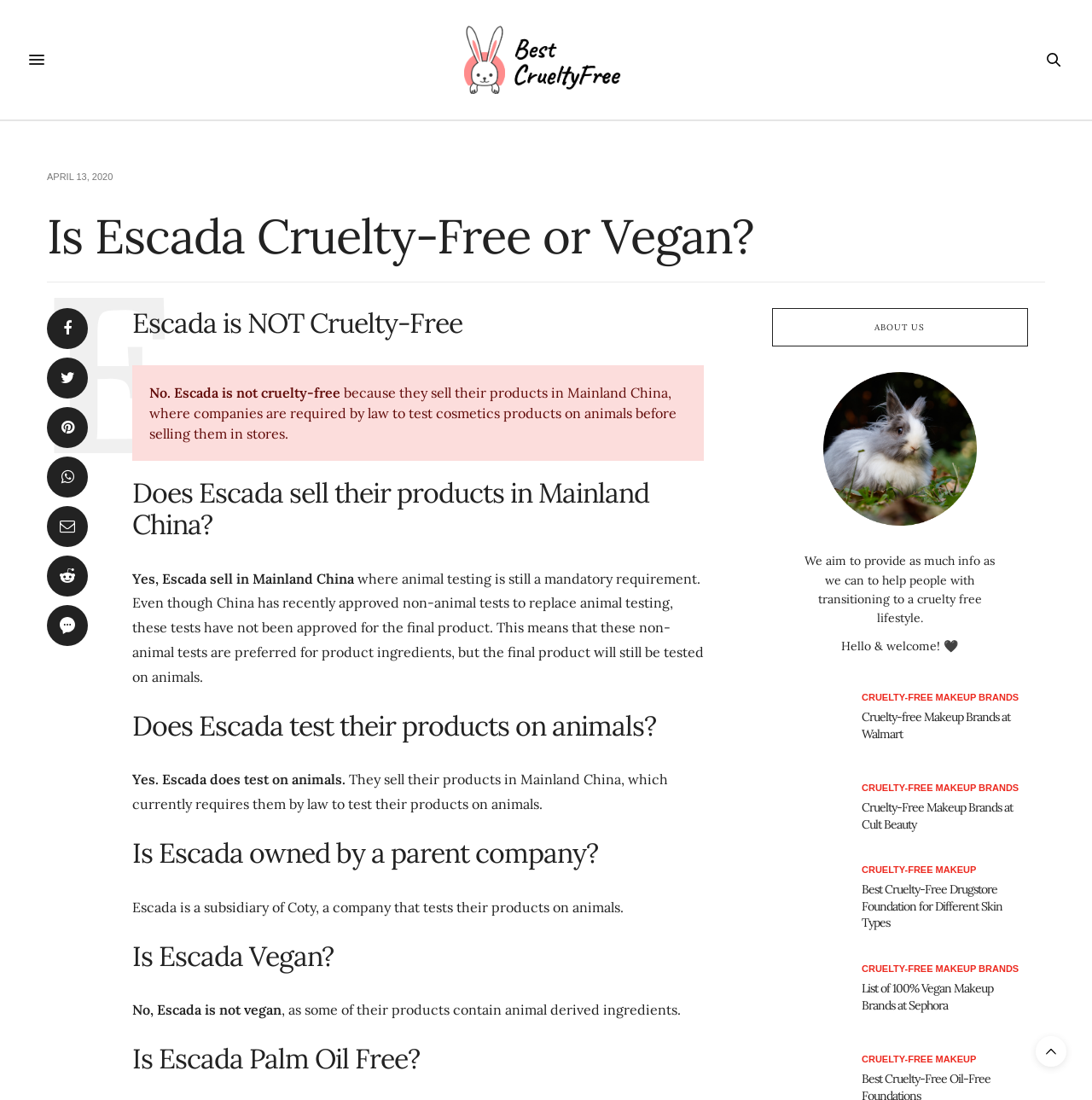Identify the bounding box coordinates of the area that should be clicked in order to complete the given instruction: "Read the article about Is Escada Cruelty-Free or Vegan?". The bounding box coordinates should be four float numbers between 0 and 1, i.e., [left, top, right, bottom].

[0.043, 0.189, 0.729, 0.241]